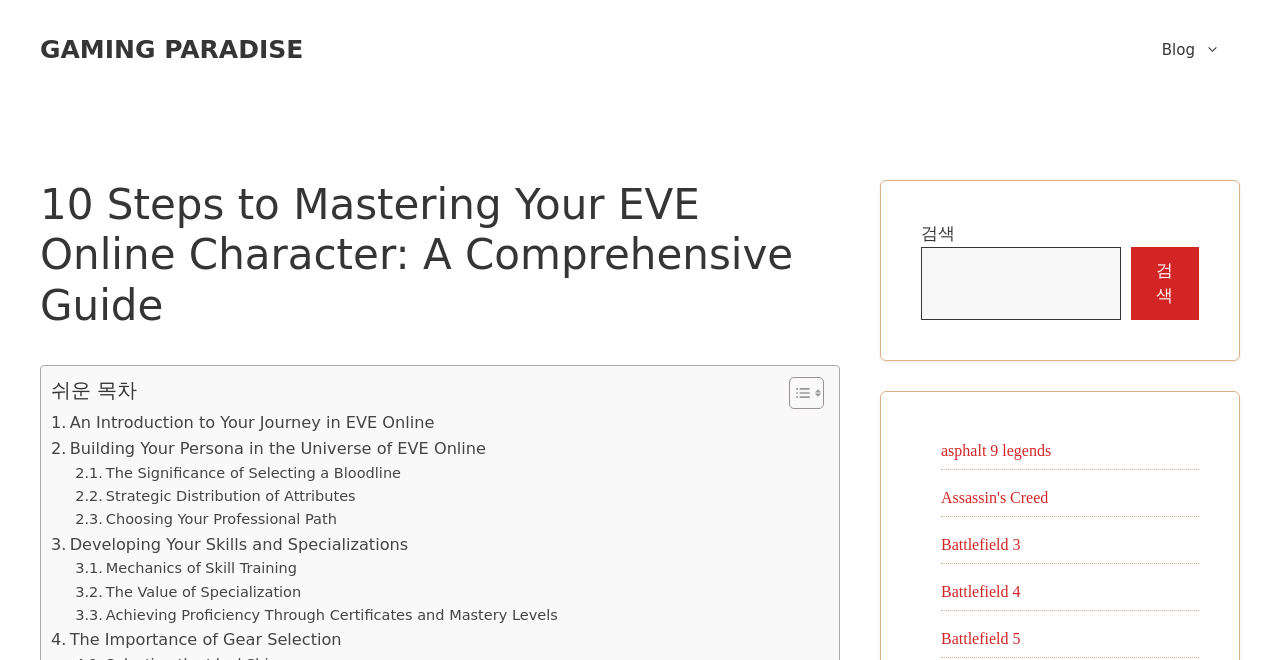Identify and provide the bounding box coordinates of the UI element described: "asphalt 9 legends". The coordinates should be formatted as [left, top, right, bottom], with each number being a float between 0 and 1.

[0.735, 0.669, 0.821, 0.695]